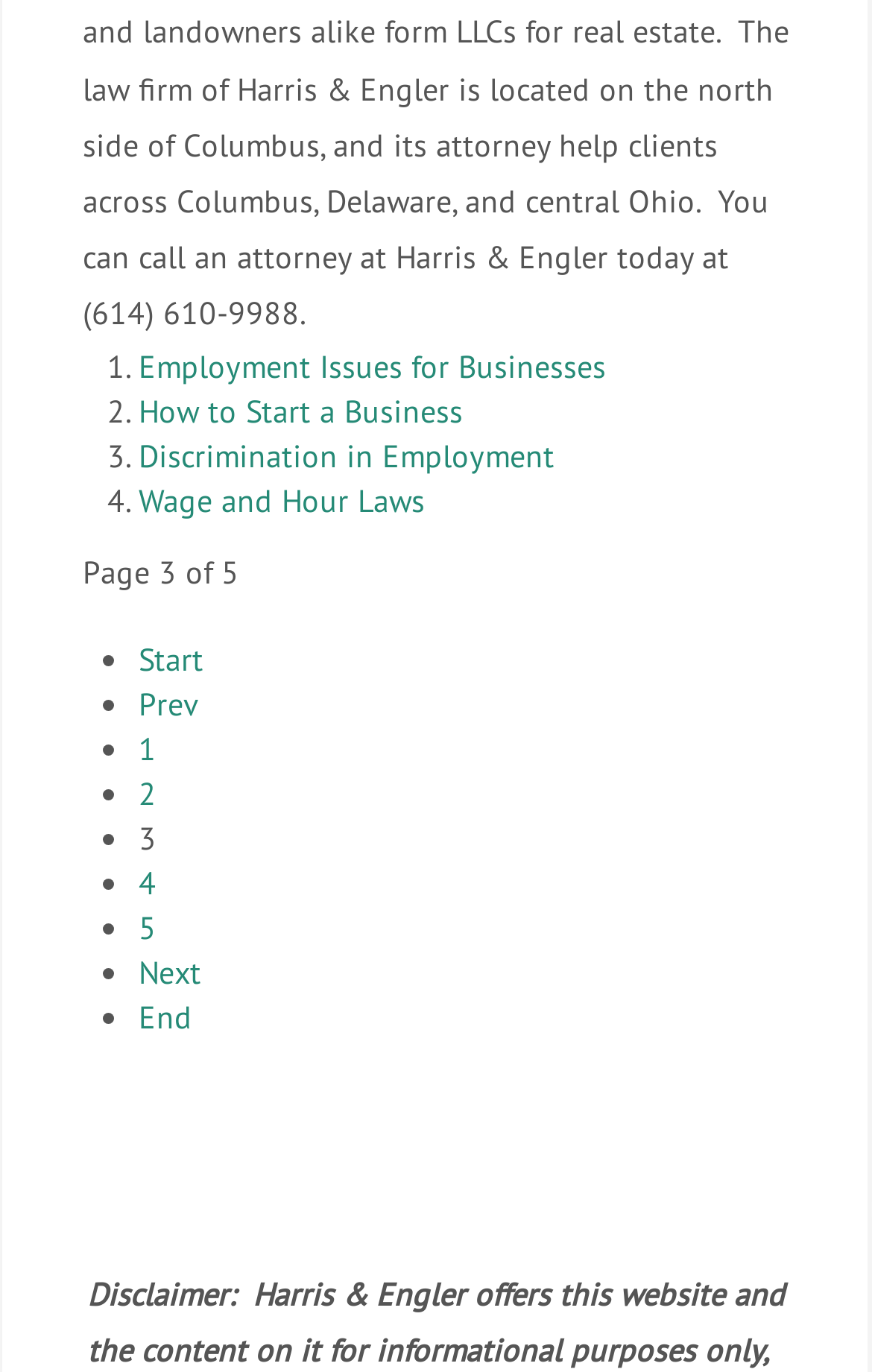Please specify the bounding box coordinates for the clickable region that will help you carry out the instruction: "Click on 'Employment Issues for Businesses'".

[0.159, 0.252, 0.695, 0.281]